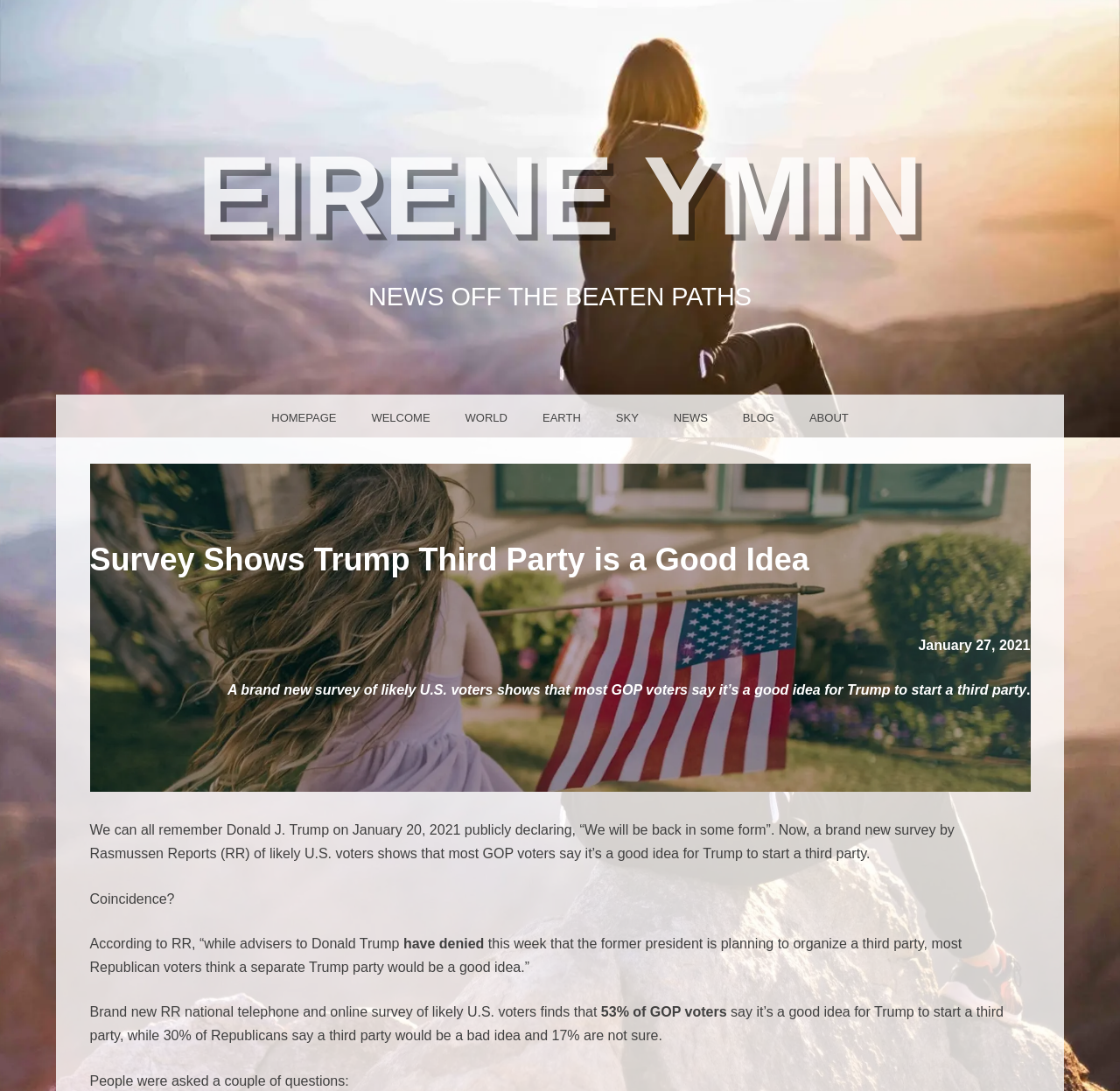Determine the bounding box coordinates of the section I need to click to execute the following instruction: "Read the 'NEWS OFF THE BEATEN PATHS' section". Provide the coordinates as four float numbers between 0 and 1, i.e., [left, top, right, bottom].

[0.0, 0.253, 1.0, 0.292]